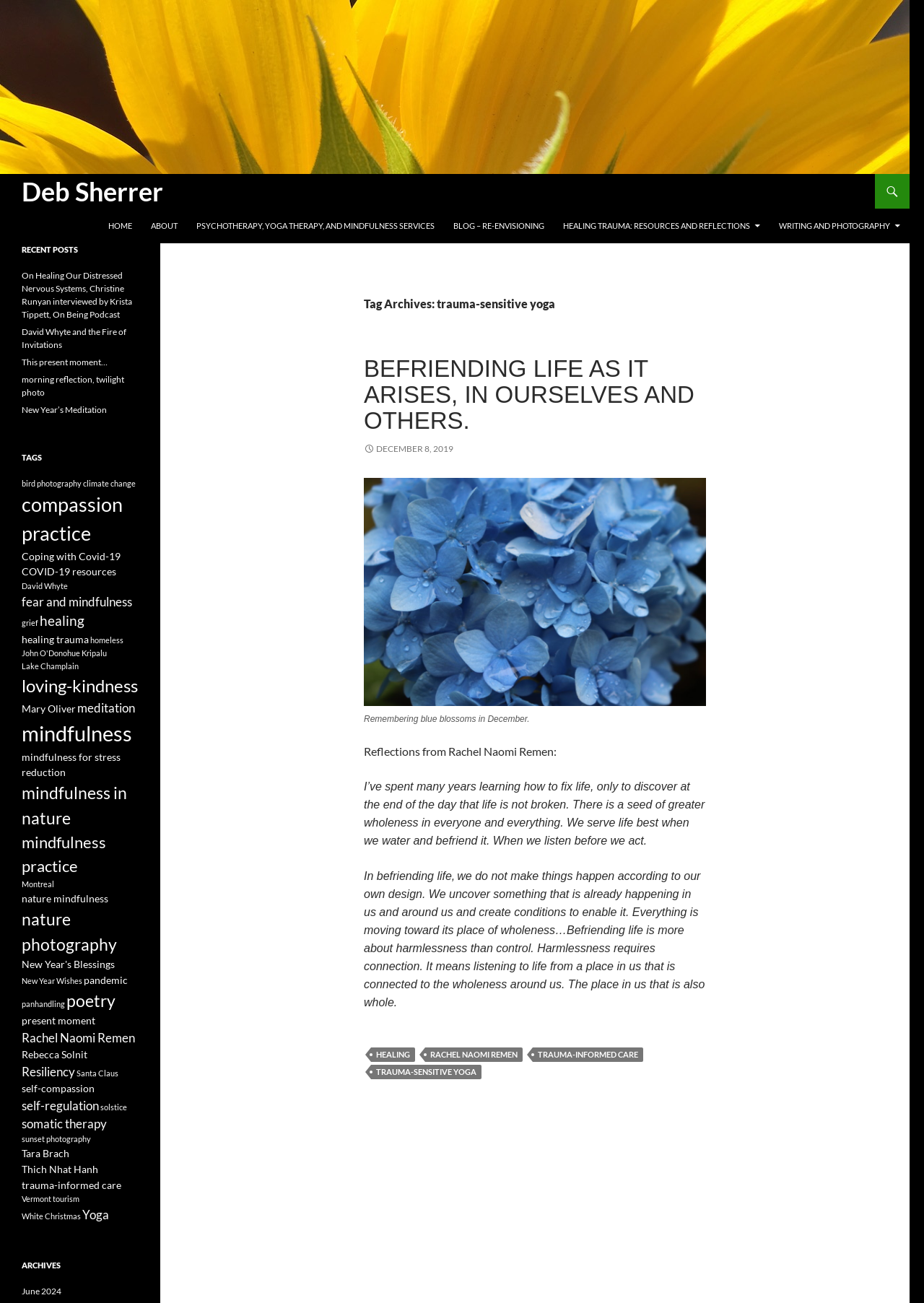Provide a thorough summary of the webpage.

This webpage is about trauma-sensitive yoga and mindfulness services offered by Deb Sherrer. At the top of the page, there is a logo and a link to Deb Sherrer's profile. Below that, there is a navigation menu with links to different sections of the website, including "Home", "About", "Psychotherapy, Yoga Therapy, and Mindfulness Services", "Blog", and more.

The main content of the page is divided into two sections. The first section has a heading "Tag Archives: trauma-sensitive yoga" and features an article with a title "BEFRIENDING LIFE AS IT ARISES, IN OURSELVES AND OTHERS." The article includes a quote from Rachel Naomi Remen and a reflection on befriending life. There is also a figure with a caption "Remembering blue blossoms in December."

The second section is titled "Recent Posts" and lists several links to recent blog posts, including "On Healing Our Distressed Nervous Systems", "David Whyte and the Fire of Invitations", and more. Below that, there is a section titled "Tags" that lists various tags related to mindfulness, yoga, and trauma-sensitive practices, such as "compassion practice", "fear and mindfulness", "healing trauma", and more. Each tag has a number of items associated with it, indicating the number of blog posts related to that topic.

At the bottom of the page, there is a footer section with links to "Healing", "Rachel Naomi Remen", "Trauma-Informed Care", and "Trauma-Sensitive Yoga".